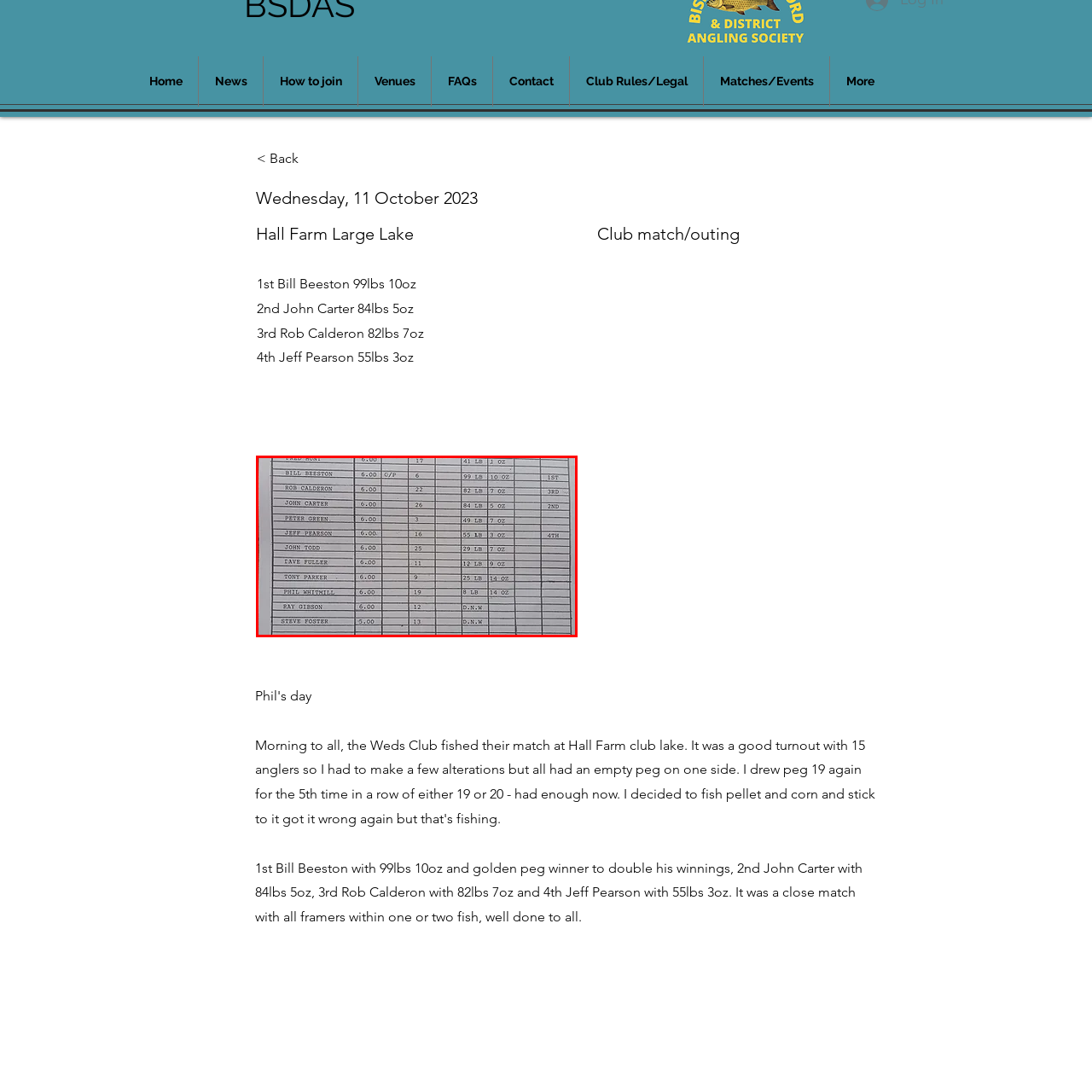Who secured second place in the competition?
Focus on the visual details within the red bounding box and provide an in-depth answer based on your observations.

According to the results sheet, John Carter secured second place with a catch of 84lbs 5oz, as indicated in the list of top competitors.